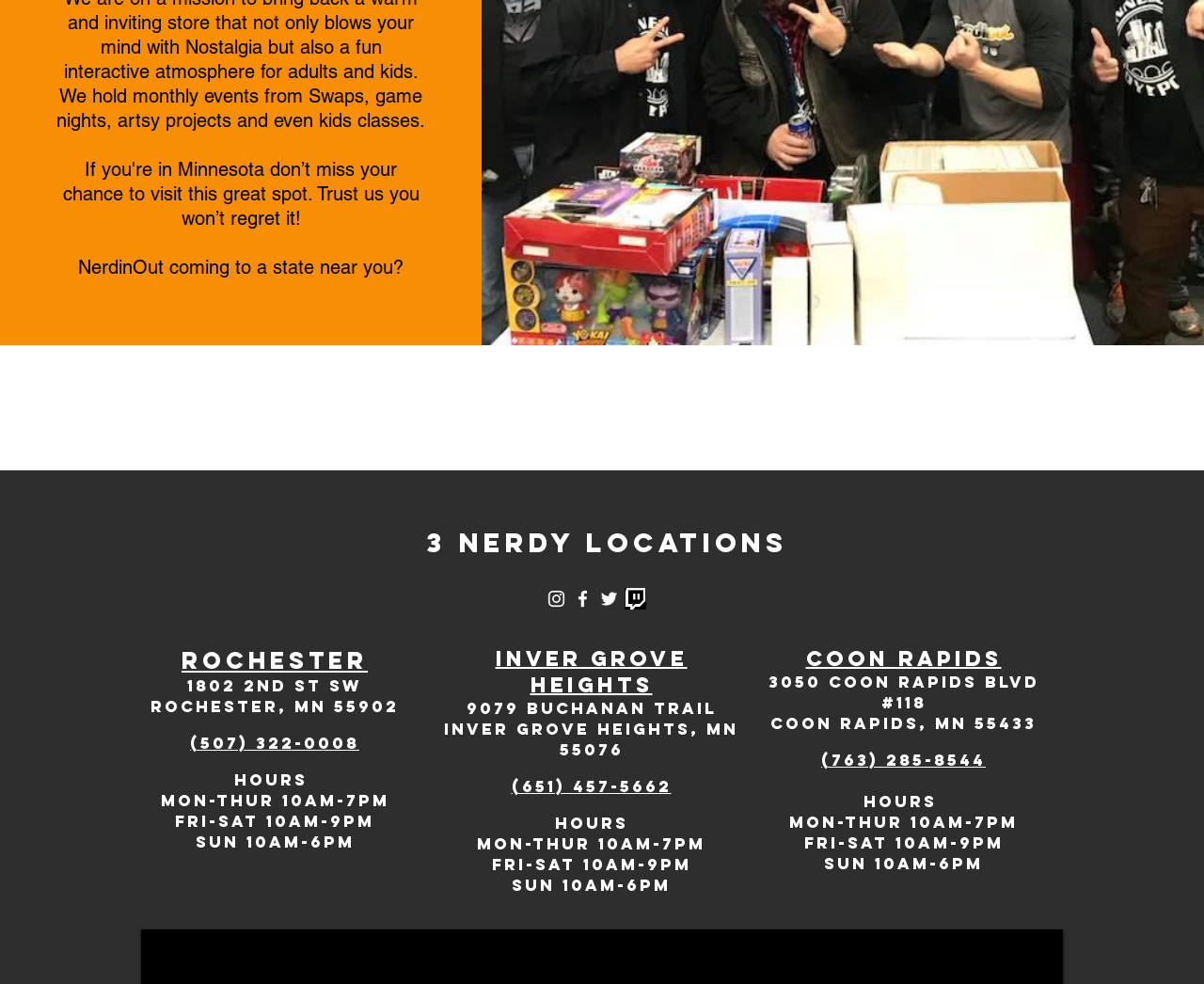What is the phone number of the Inver Grove Heights location?
Respond to the question with a single word or phrase according to the image.

(651) 457-5662